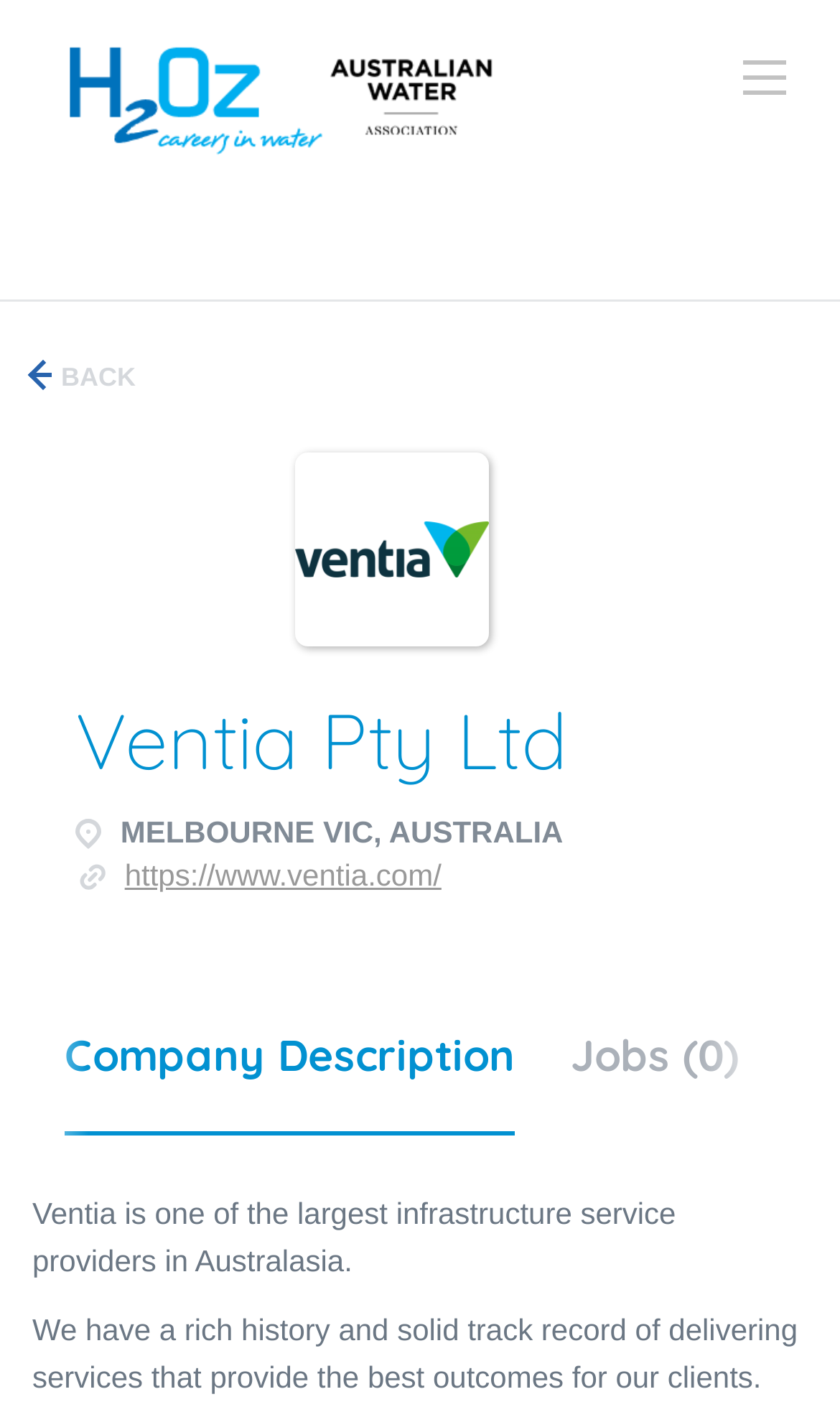What is Ventia's business?
Please give a detailed and thorough answer to the question, covering all relevant points.

I found Ventia's business by reading the StaticText elements that describe the company, specifically the text 'Ventia is one of the largest infrastructure service providers in Australasia.' at coordinates [0.038, 0.849, 0.805, 0.907].